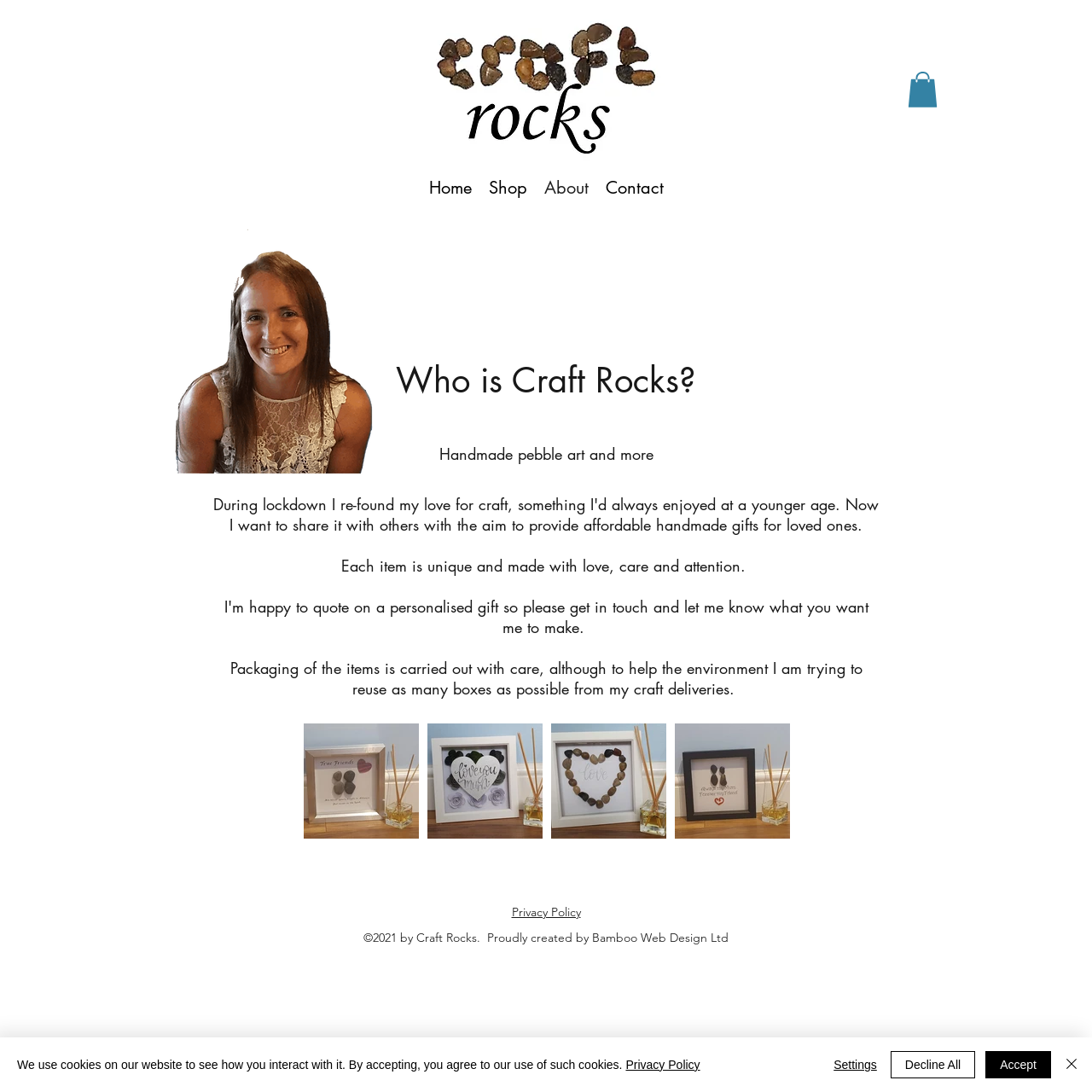Please find the bounding box coordinates of the clickable region needed to complete the following instruction: "Click the first social media button". The bounding box coordinates must consist of four float numbers between 0 and 1, i.e., [left, top, right, bottom].

[0.278, 0.662, 0.384, 0.768]